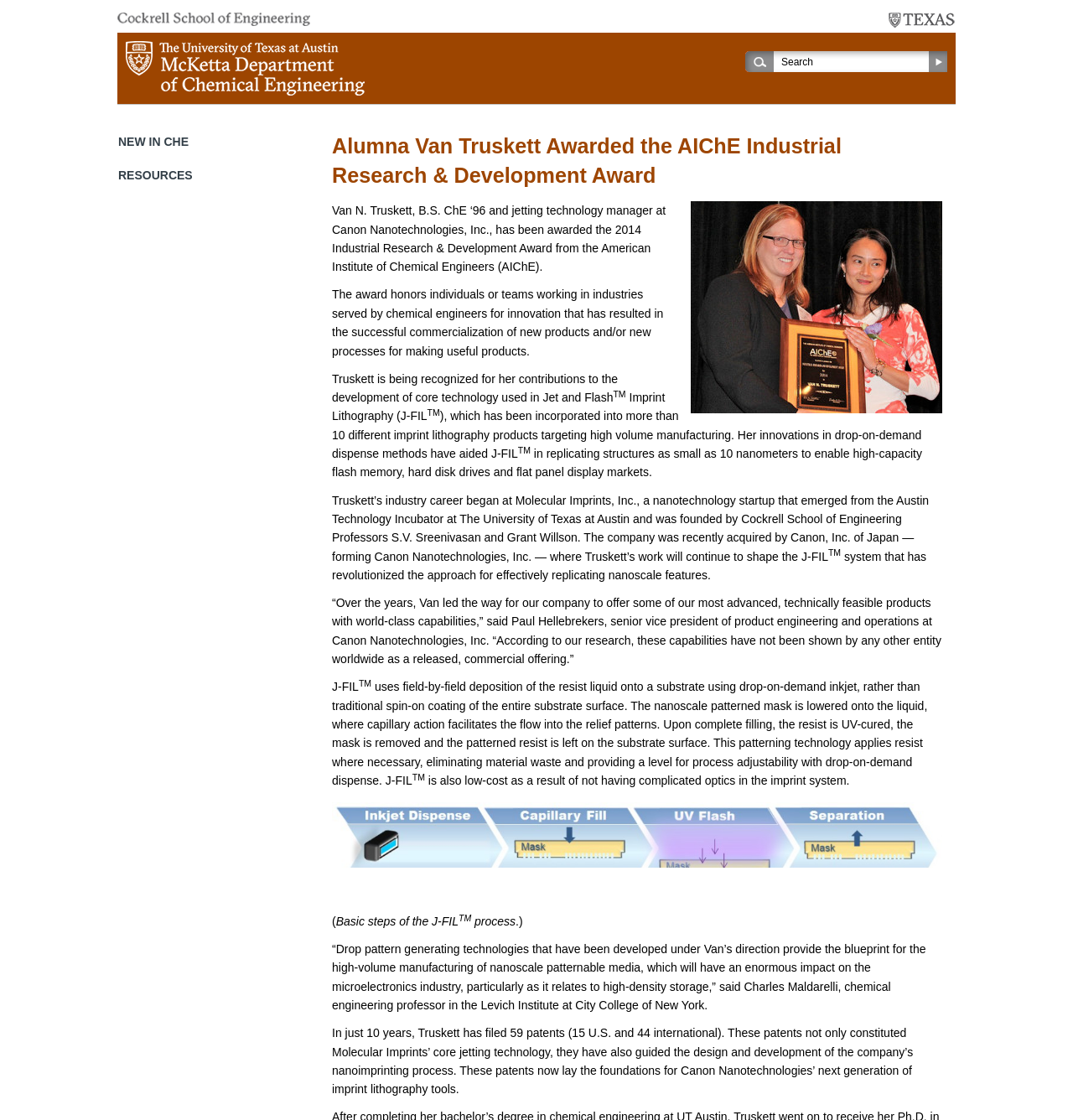Please reply to the following question with a single word or a short phrase:
How many patents has Van Truskett filed?

59